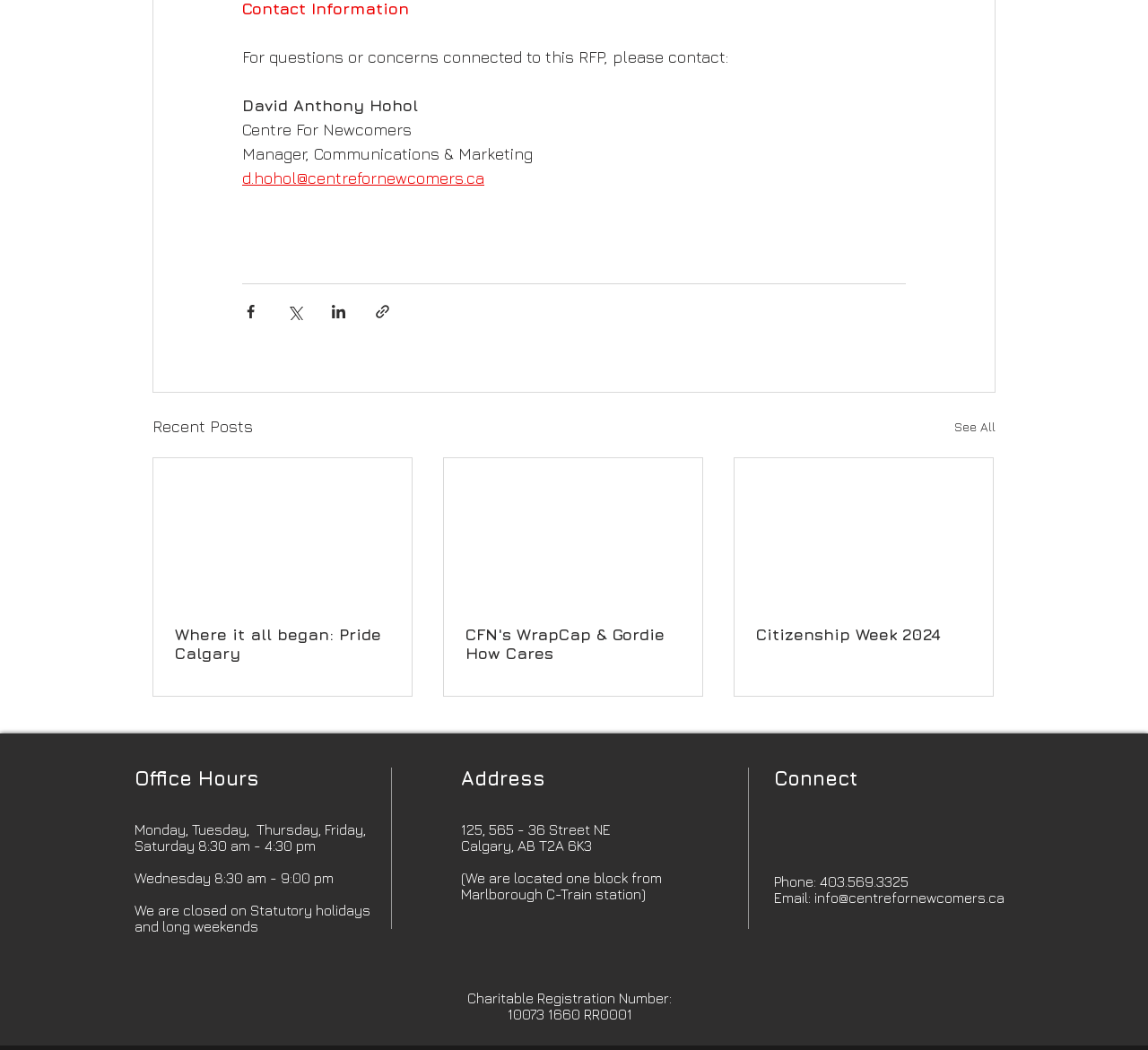Give a concise answer using only one word or phrase for this question:
What is the address of the Centre For Newcomers?

125, 565 - 36 Street NE